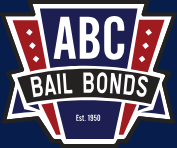Please answer the following question using a single word or phrase: 
In which city does ABC Bail Bonds provide services?

Houston